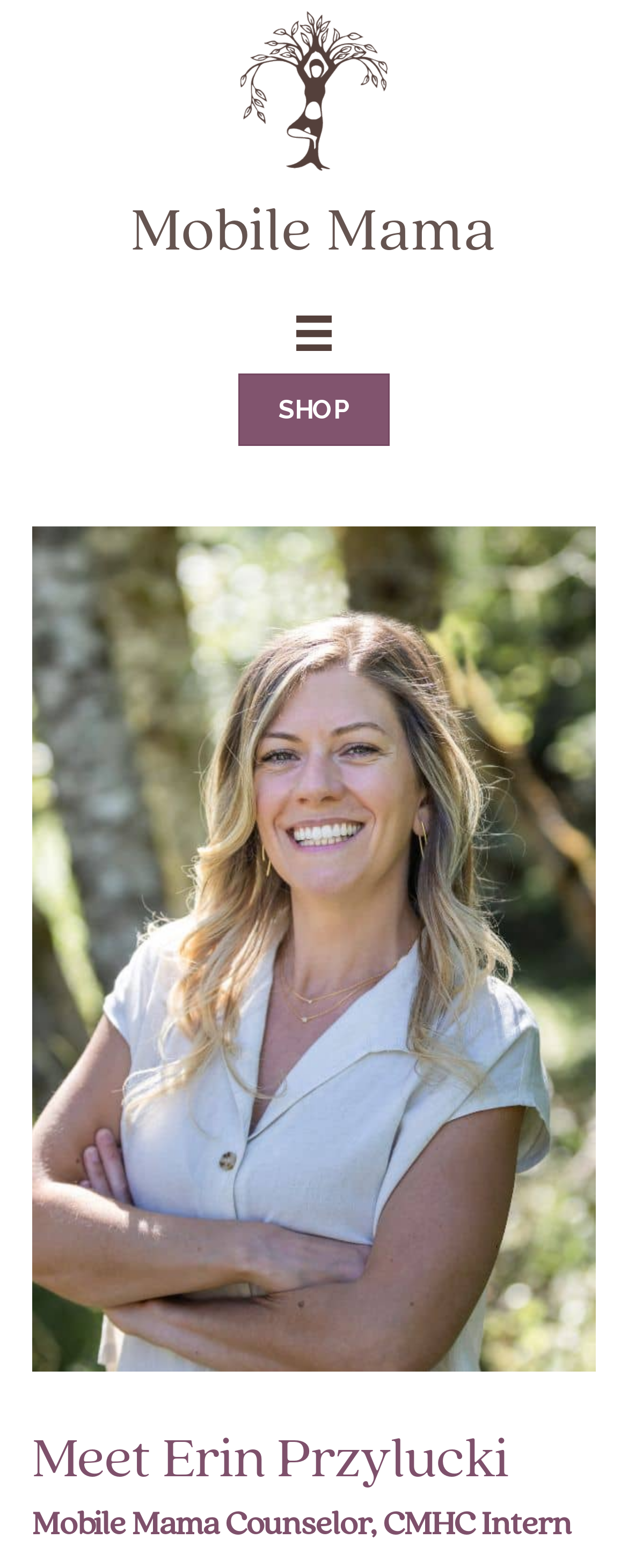Generate a thorough description of the webpage.

The webpage is about Erin Przylucki, a Clinical Mental Health Counseling student at Antioch University Seattle, who is earning her master's degree with a certificate in Trauma Counseling. 

At the top left of the page, there is a heading that reads "Mobile Mama". Below this heading, there is a link with the same text, "Mobile Mama". To the right of this link, there is a button labeled "Menu" with an icon. 

On the top right of the page, there is a link to "MobileMama" with an accompanying image of the same name. 

The main content of the page is focused on Erin Przylucki. There is a large image of her, taking up most of the page's width. Above the image, there is a heading that reads "Meet Erin Przylucki". Below the image, there is another heading that describes her as a "Mobile Mama Counselor, CMHC Intern". 

Additionally, there is a link to "SHOP" located above the image of Erin Przylucki.